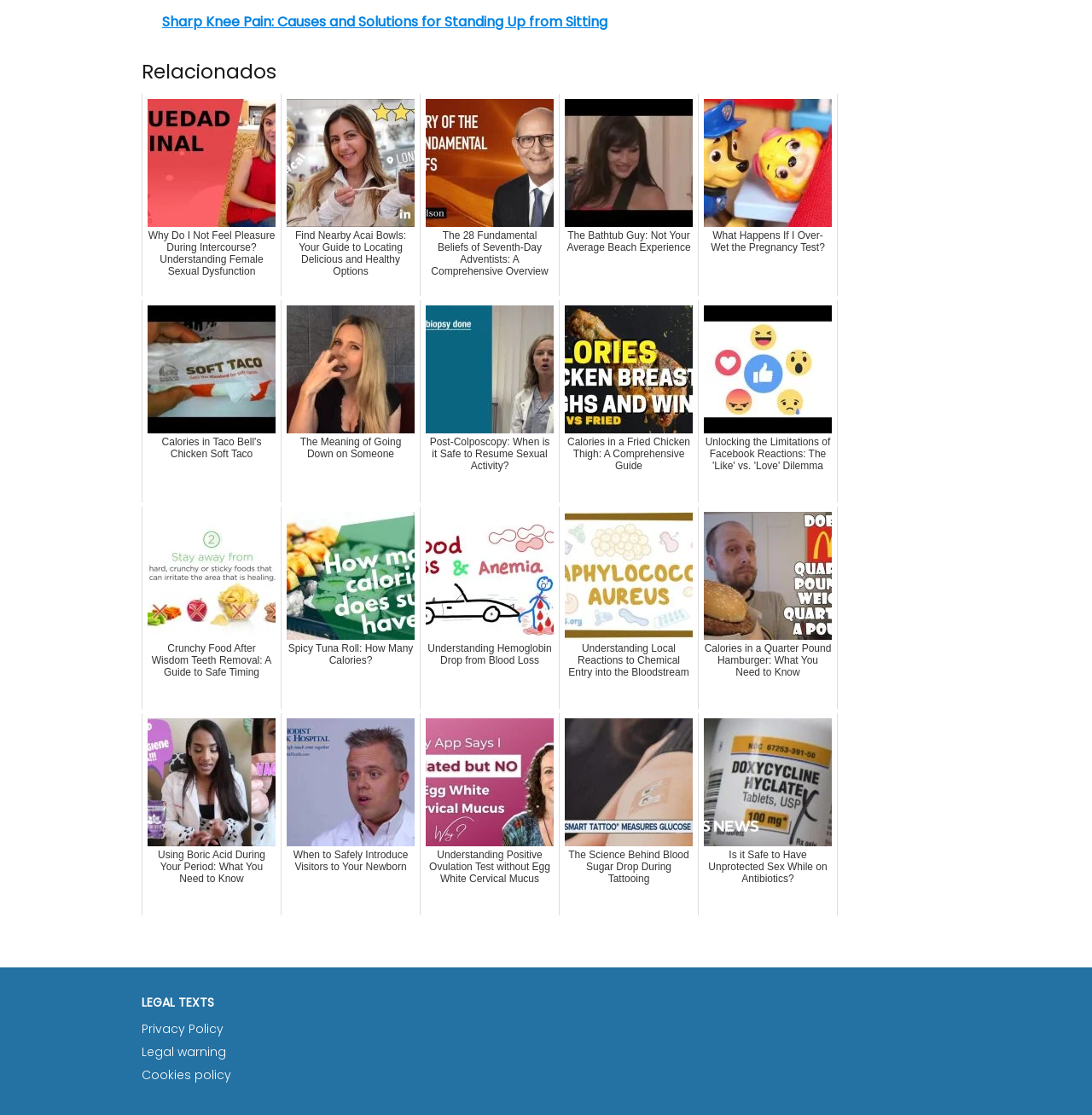What is the purpose of the links on the webpage?
Could you answer the question in a detailed manner, providing as much information as possible?

The links on the webpage seem to be providing information on various topics. They are likely to be articles or blog posts that users can click on to read more about a specific topic.